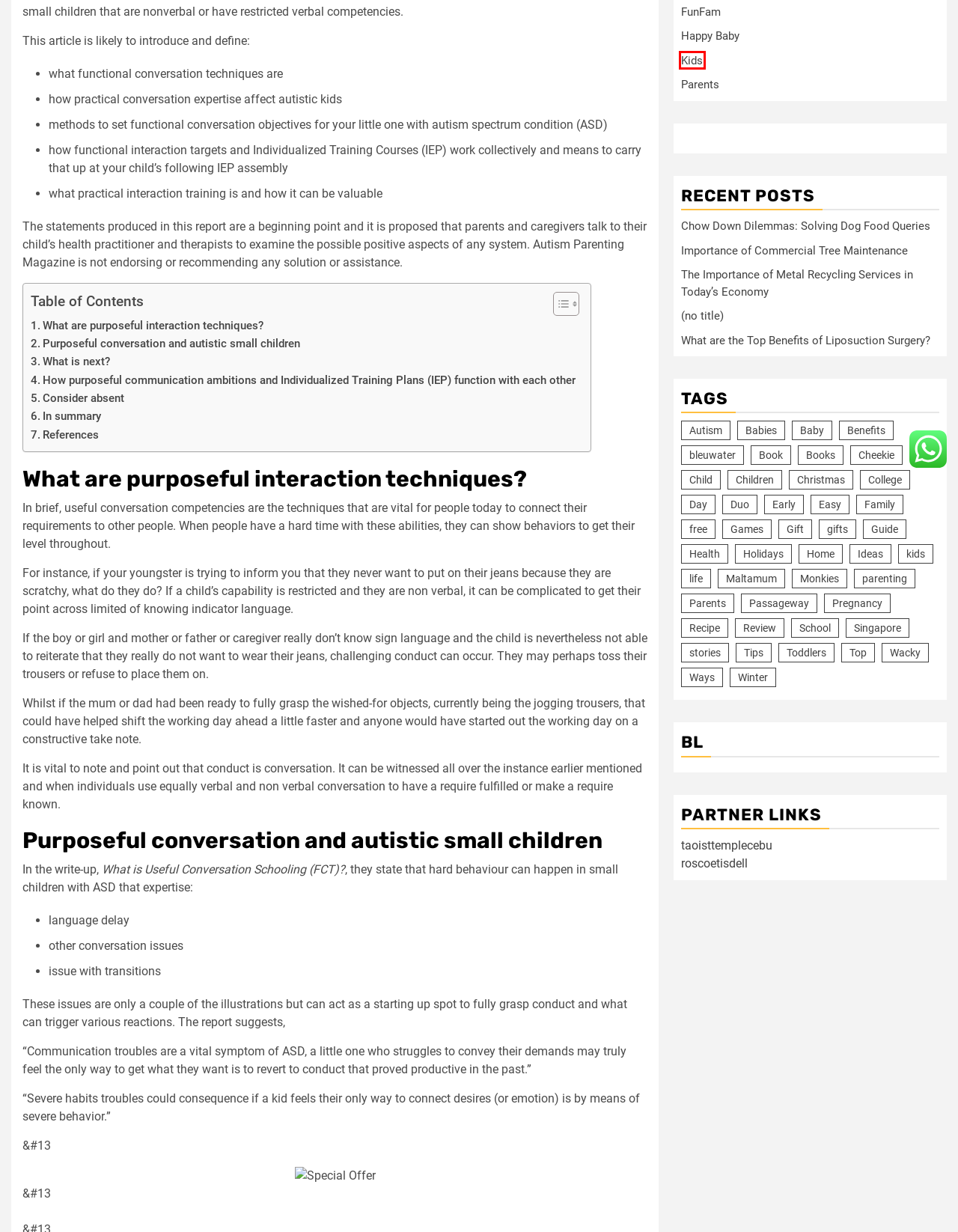Analyze the webpage screenshot with a red bounding box highlighting a UI element. Select the description that best matches the new webpage after clicking the highlighted element. Here are the options:
A. Functional Communication Training: A Review and Practical Guide - PMC
B. Autism – Saingfamily
C. Taoisttemplecebu – Lucky Fashion
D. Roscoe Tisdell – Brave Sky
E. Kids – Saingfamily
F. Parents – Saingfamily
G. Karen C. Carr – Saingfamily
H. FunFam – Saingfamily

E